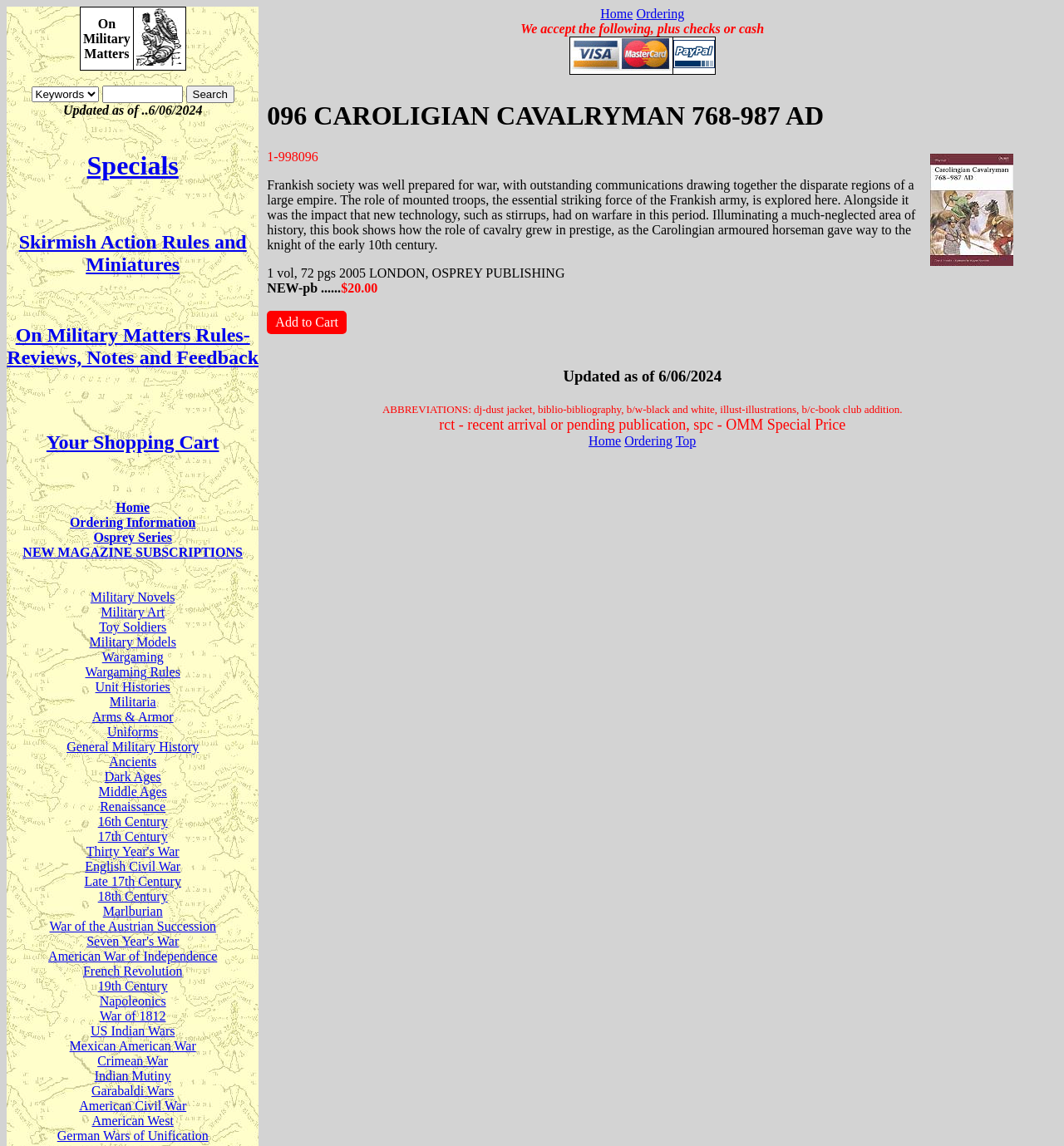What is the name of the cavalryman?
Please look at the screenshot and answer in one word or a short phrase.

CAROLIGIAN CAVALRYMAN